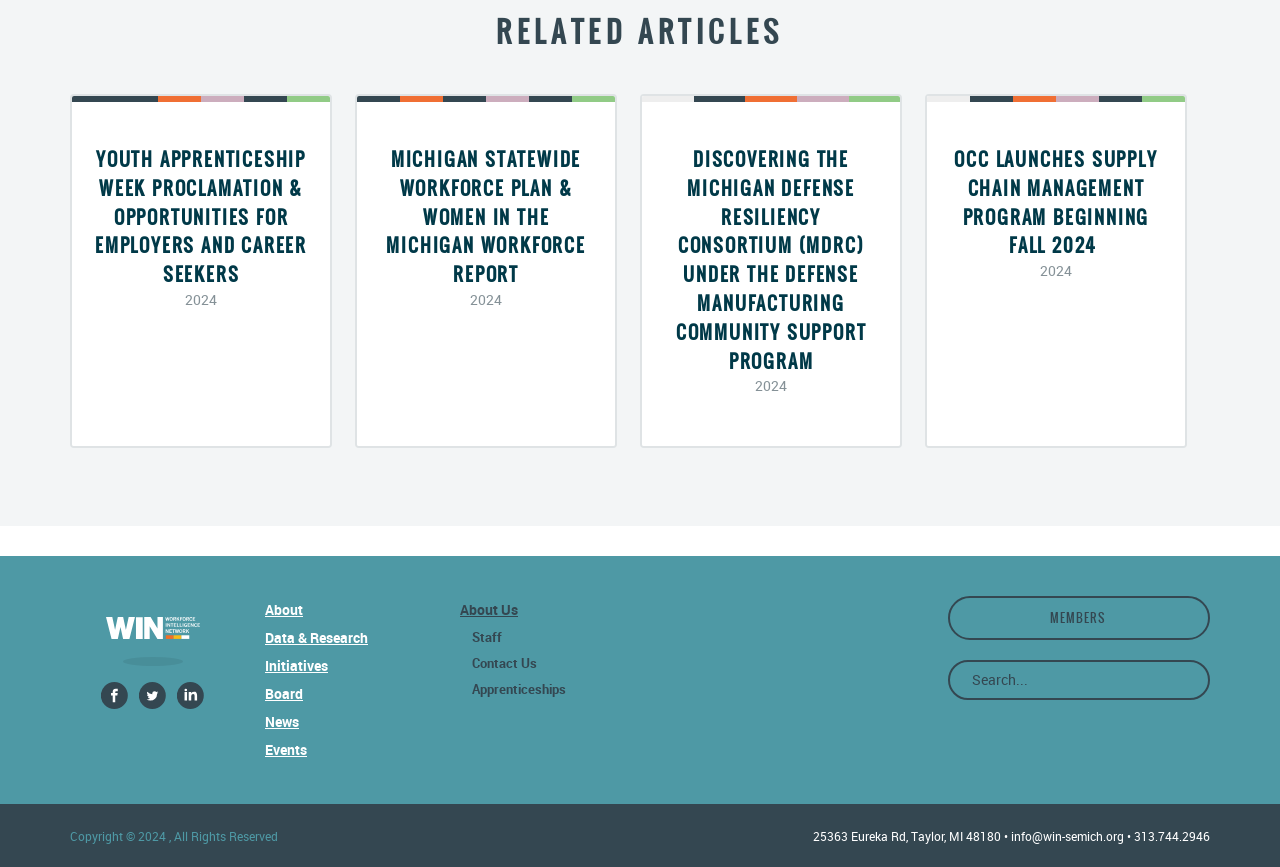Give a one-word or one-phrase response to the question:
What is the address of the organization?

25363 Eureka Rd, Taylor, MI 48180